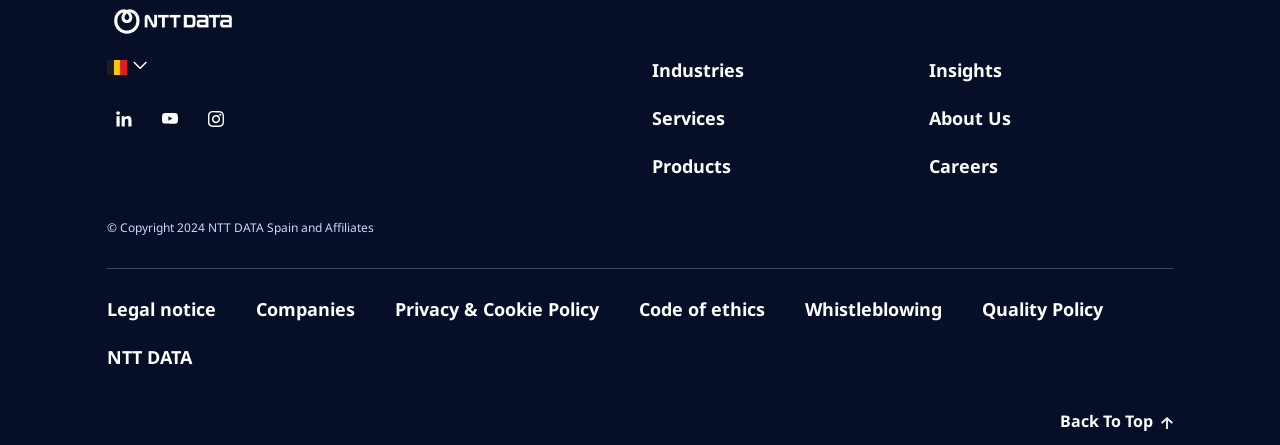Determine the coordinates of the bounding box for the clickable area needed to execute this instruction: "Read about NTT DATA".

[0.083, 0.775, 0.154, 0.847]